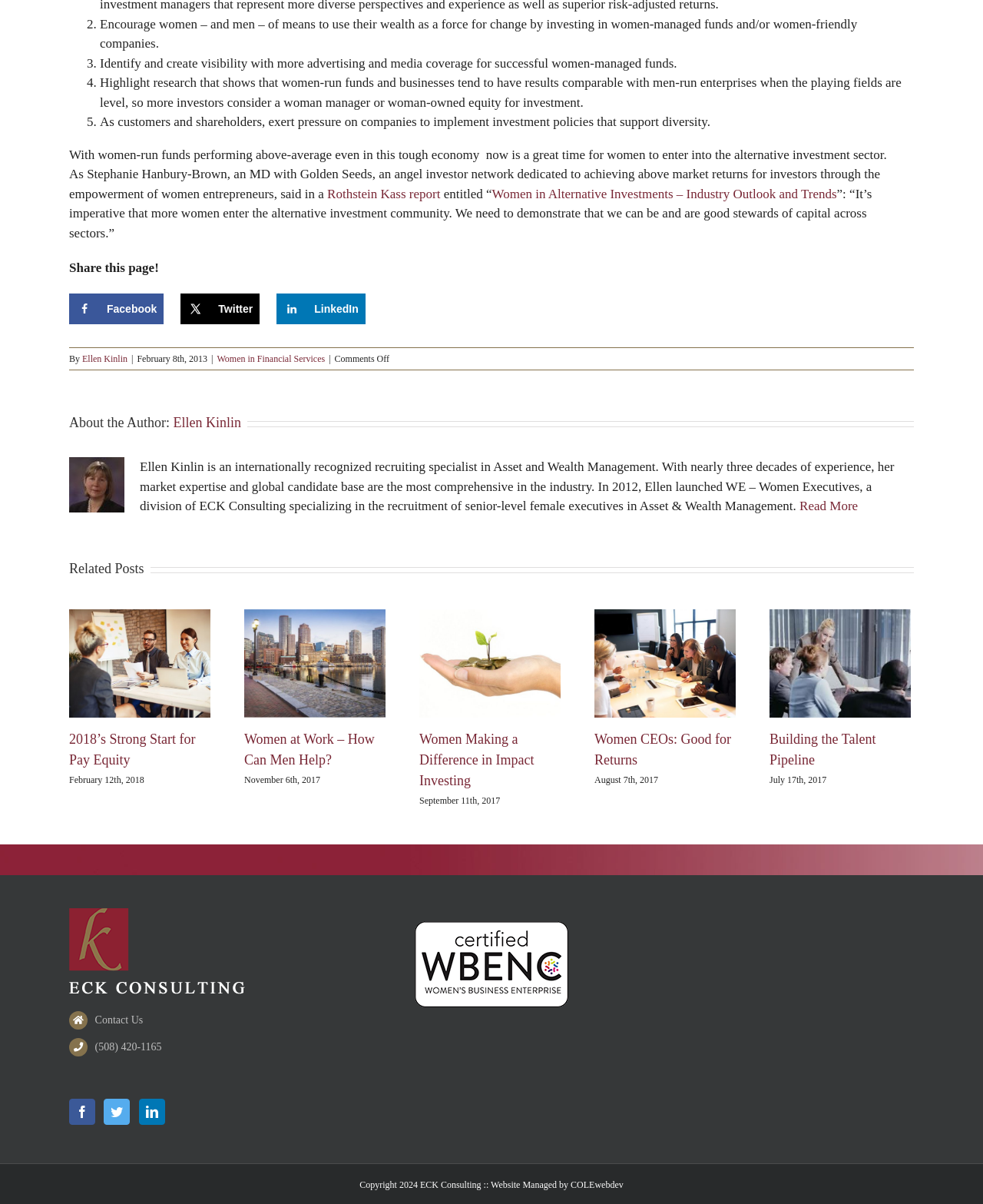Pinpoint the bounding box coordinates of the clickable element needed to complete the instruction: "Read more about the author". The coordinates should be provided as four float numbers between 0 and 1: [left, top, right, bottom].

[0.813, 0.414, 0.873, 0.426]